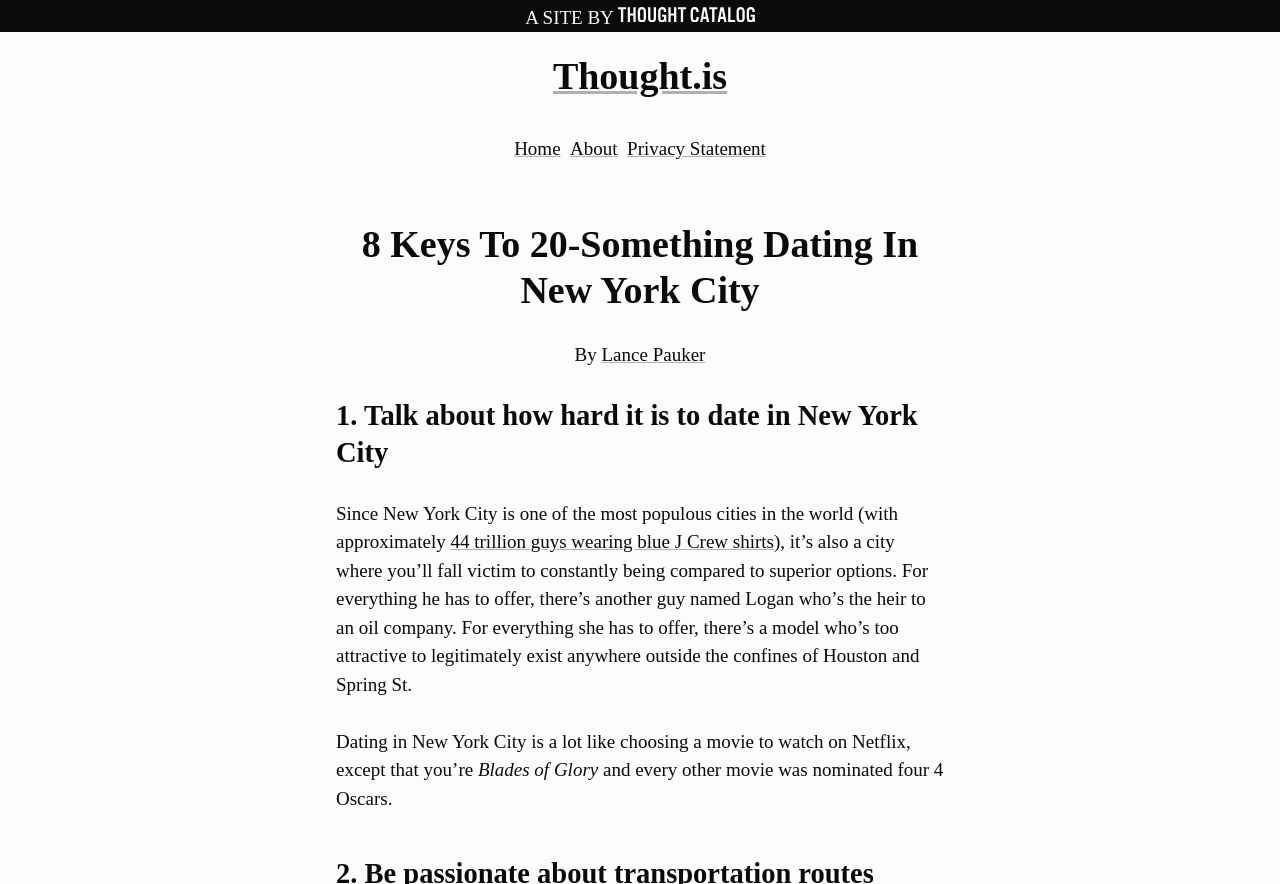What is the city being referred to?
Please analyze the image and answer the question with as much detail as possible.

The city is mentioned in the article's title '8 Keys To 20-Something Dating In New York City' and also in the text 'Since New York City is one of the most populous cities in the world...'.